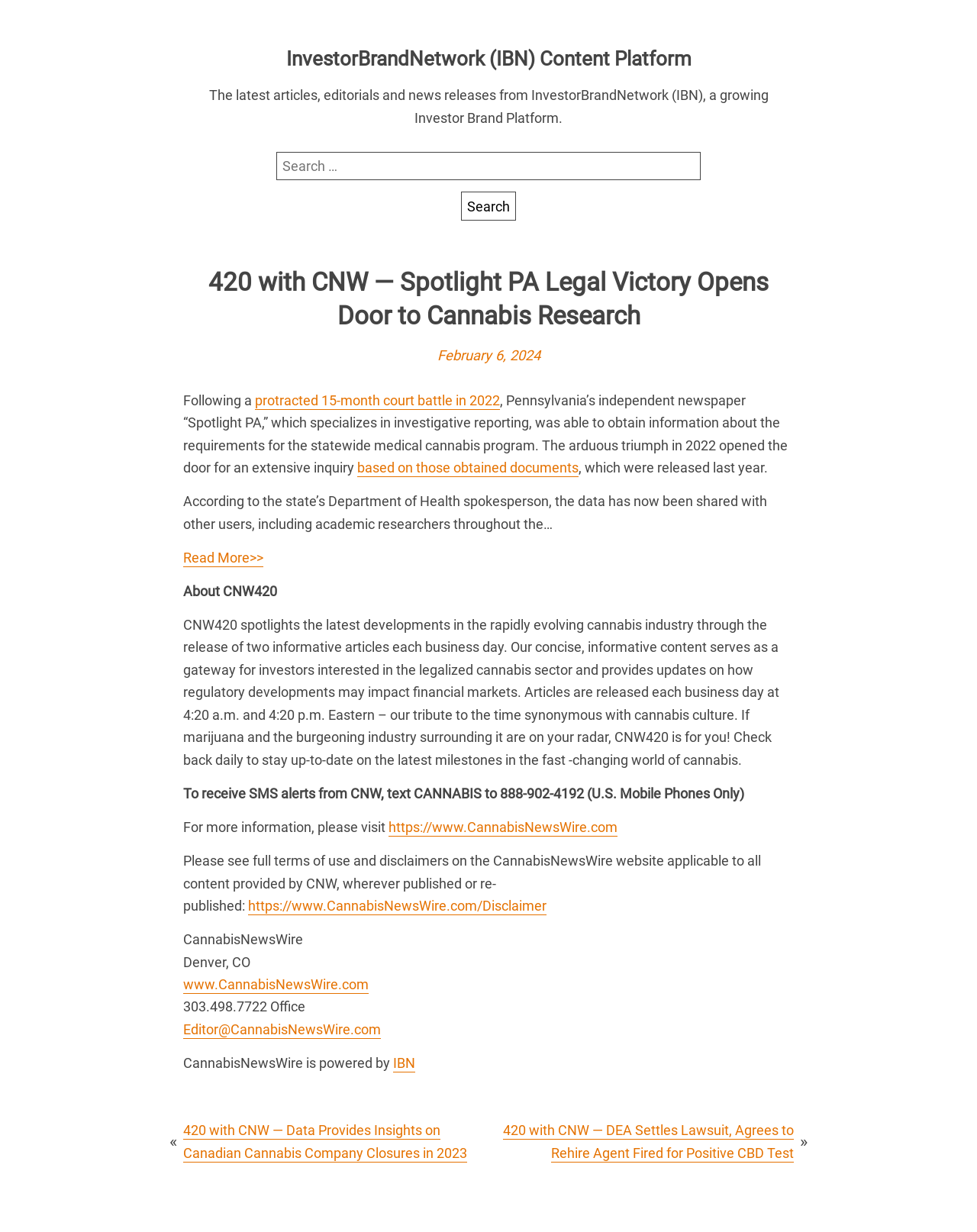Extract the bounding box coordinates of the UI element described: "based on those obtained documents". Provide the coordinates in the format [left, top, right, bottom] with values ranging from 0 to 1.

[0.366, 0.372, 0.592, 0.387]